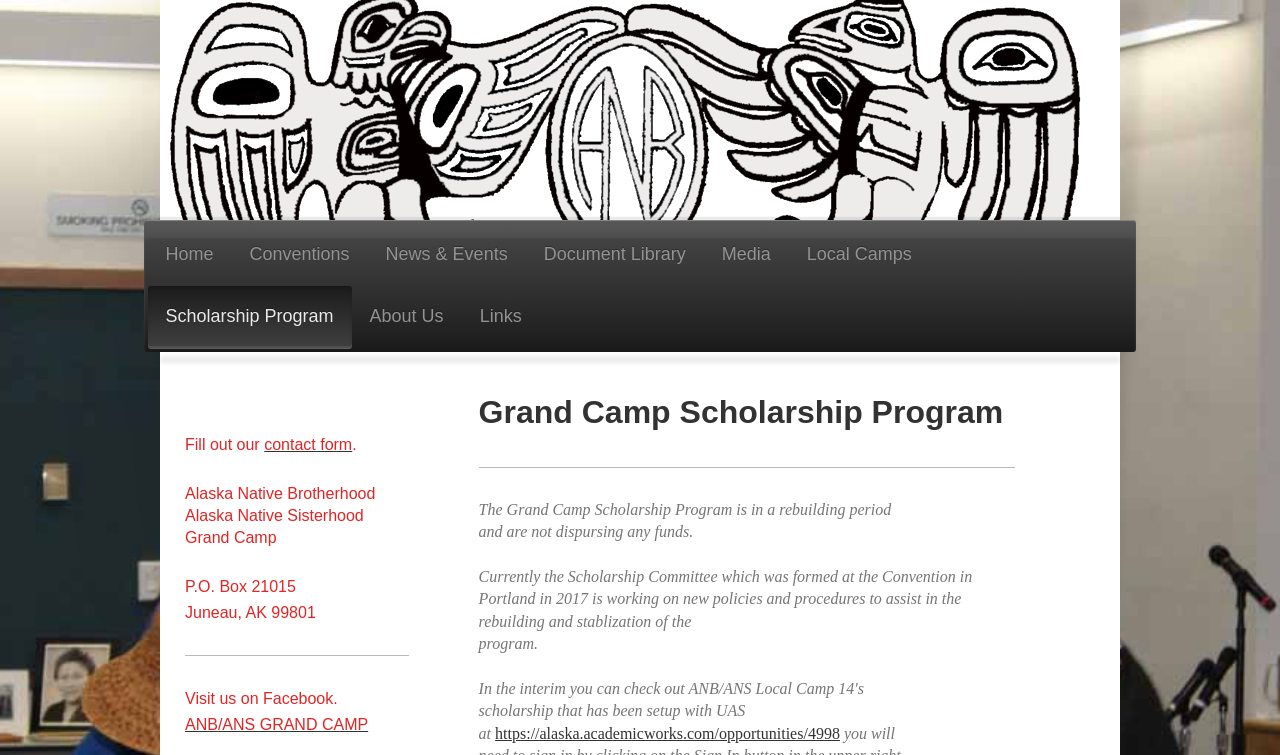Determine the bounding box coordinates of the element's region needed to click to follow the instruction: "View the recipe image". Provide these coordinates as four float numbers between 0 and 1, formatted as [left, top, right, bottom].

None